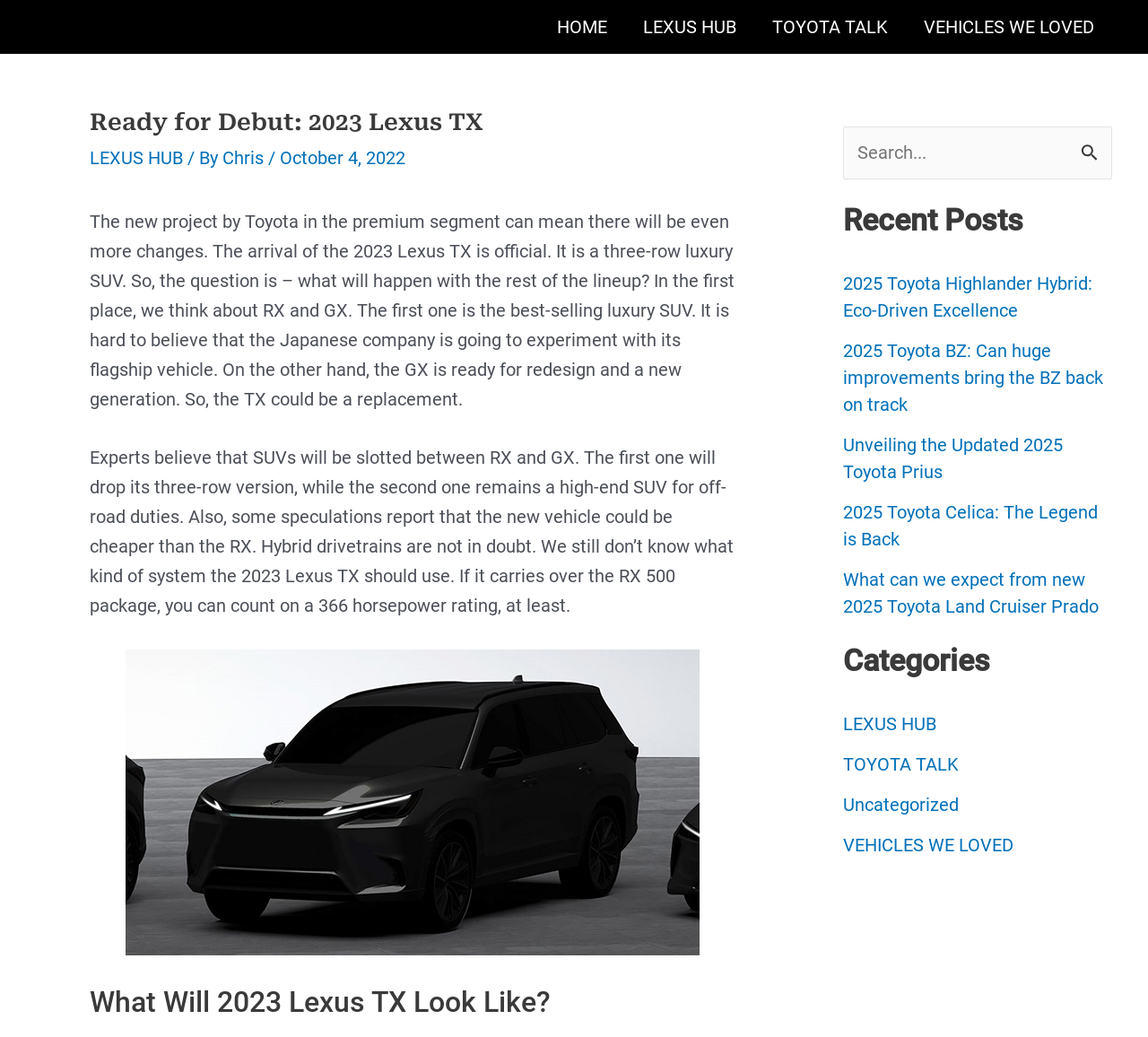Please specify the bounding box coordinates of the element that should be clicked to execute the given instruction: 'View the image of 2023 Lexus TX debut'. Ensure the coordinates are four float numbers between 0 and 1, expressed as [left, top, right, bottom].

[0.109, 0.626, 0.609, 0.921]